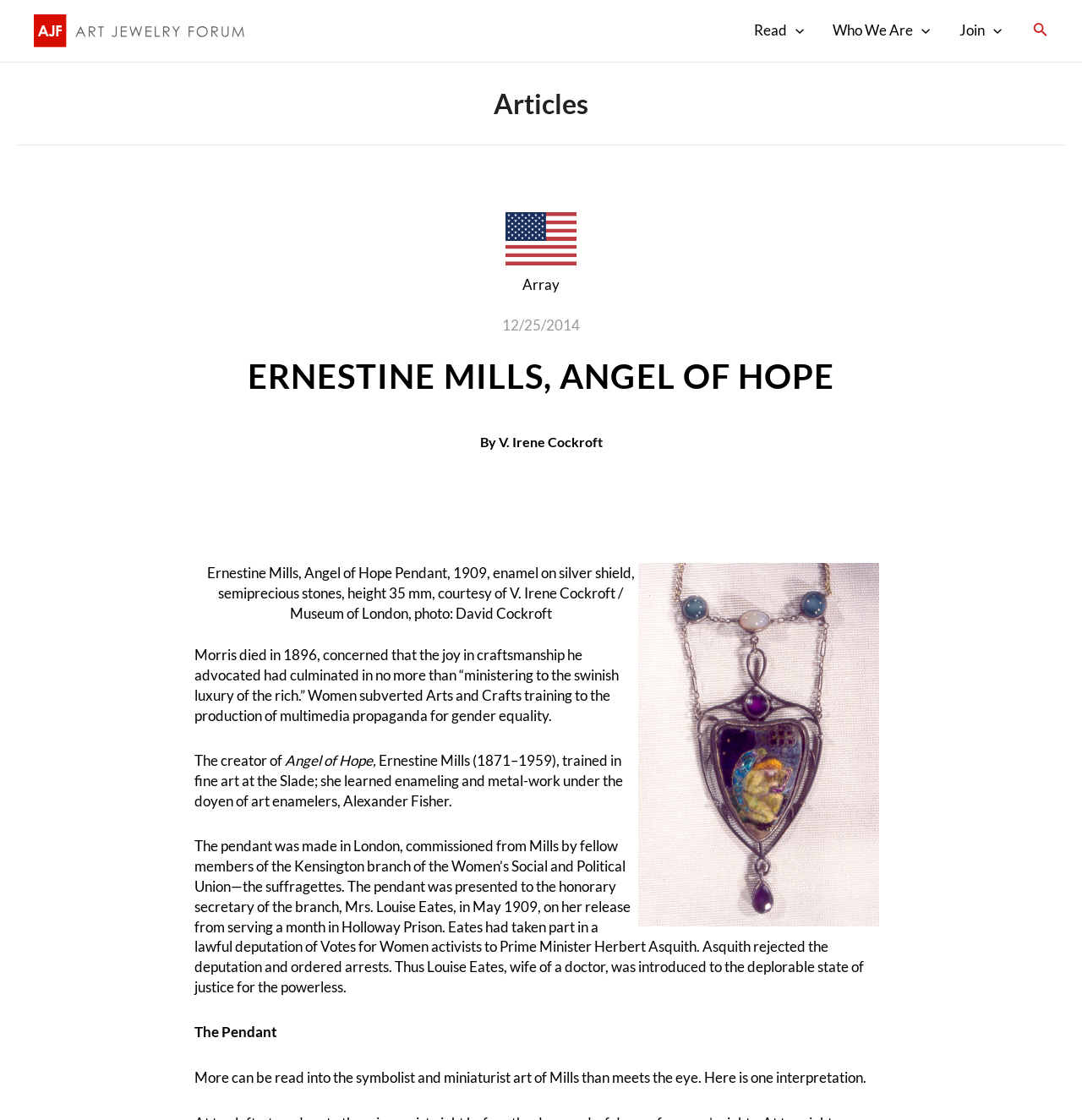What is the name of the organization mentioned in the article?
Kindly offer a comprehensive and detailed response to the question.

The answer can be found in the article text, which mentions 'the Kensington branch of the Women’s Social and Political Union—the suffragettes'. The organization's name is mentioned in the article.